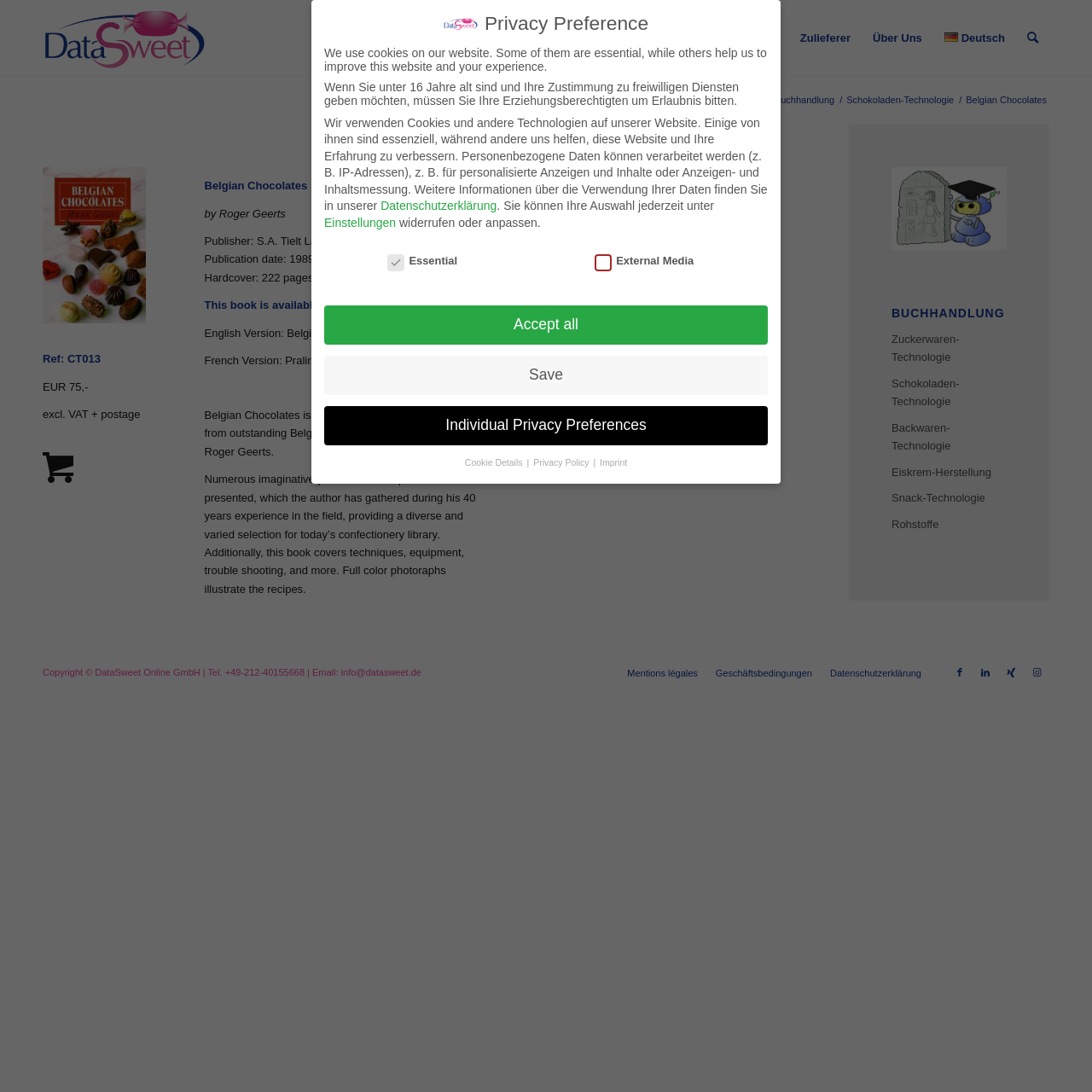Determine the bounding box coordinates of the clickable element necessary to fulfill the instruction: "Click on the 'Willkommen' menu item". Provide the coordinates as four float numbers within the 0 to 1 range, i.e., [left, top, right, bottom].

[0.458, 0.001, 0.539, 0.07]